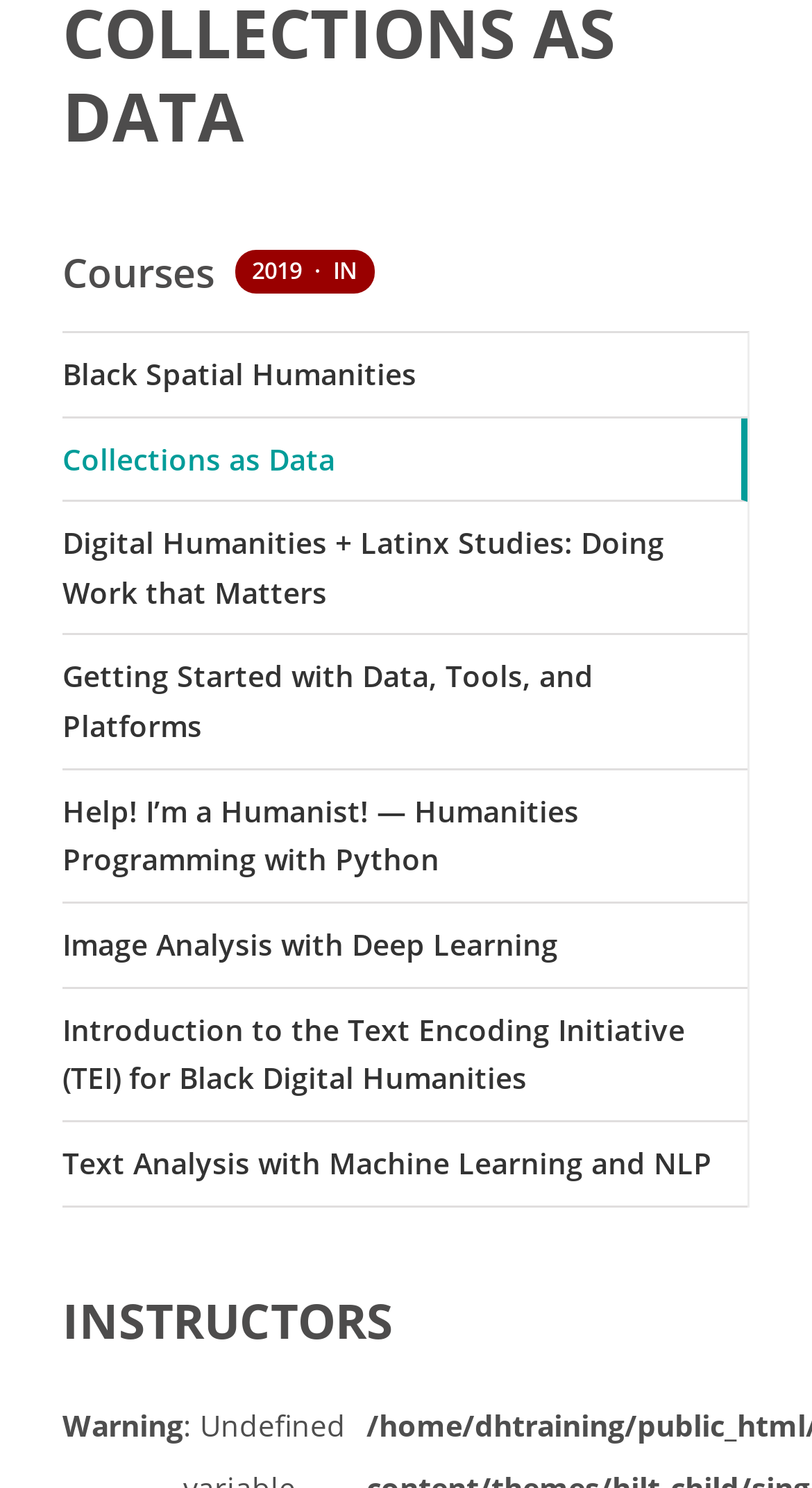Based on the element description Go to Top, identify the bounding box coordinates for the UI element. The coordinates should be in the format (top-left x, top-left y, bottom-right x, bottom-right y) and within the 0 to 1 range.

[0.695, 0.361, 0.808, 0.423]